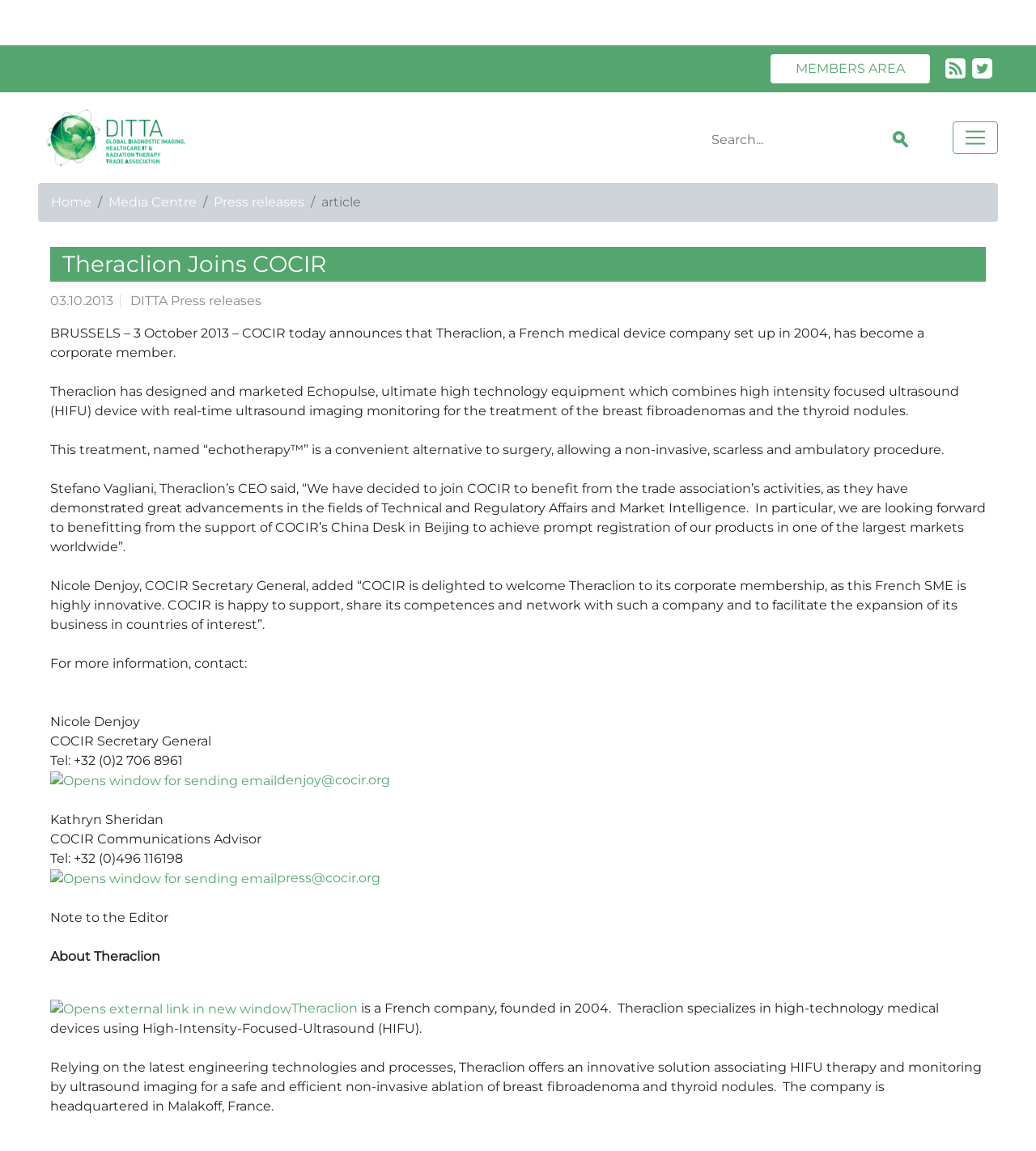Determine the bounding box coordinates of the section to be clicked to follow the instruction: "Read more about Theraclion". The coordinates should be given as four float numbers between 0 and 1, formatted as [left, top, right, bottom].

[0.048, 0.869, 0.345, 0.883]